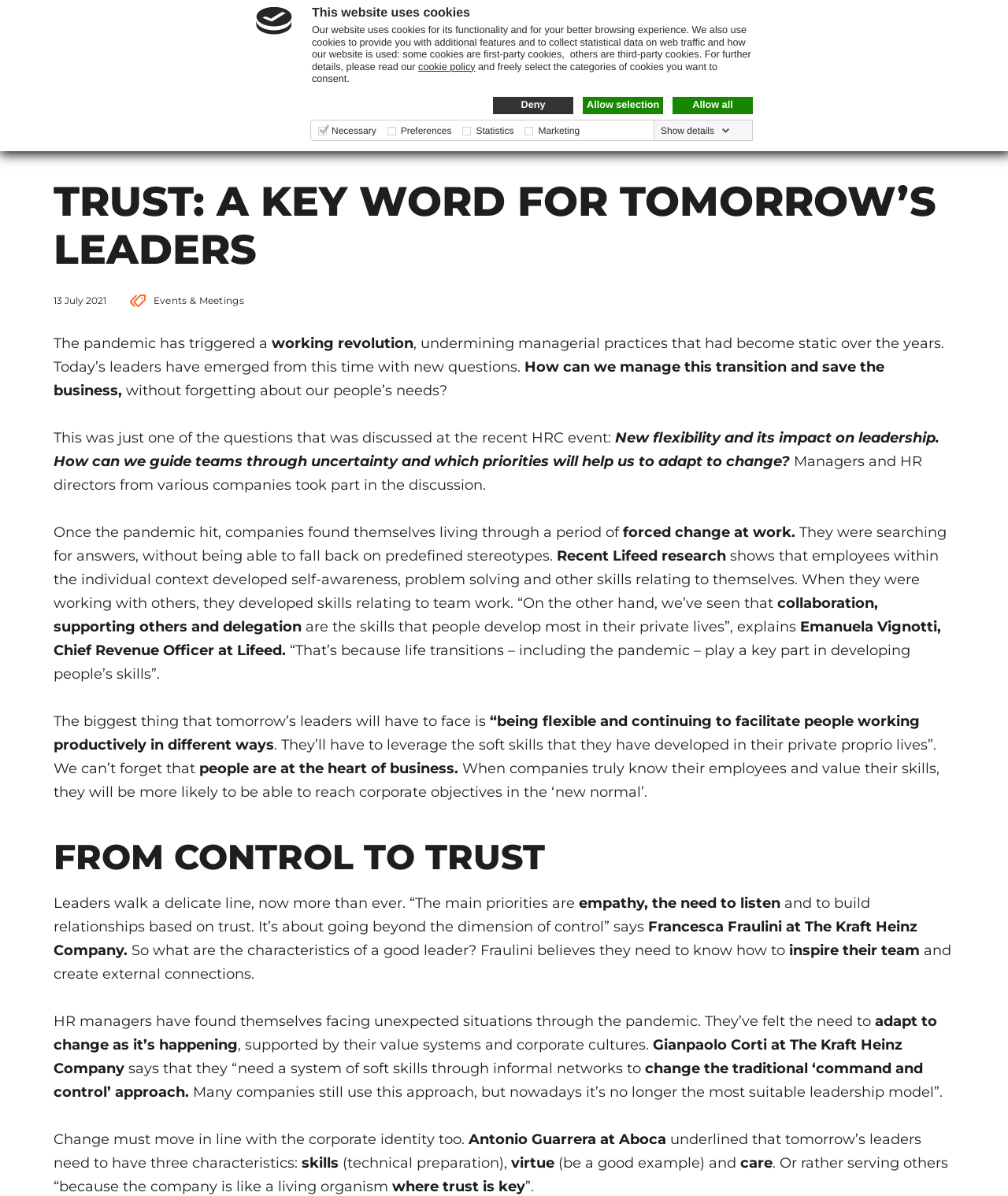What is the purpose of the 'Show details' button?
Kindly offer a comprehensive and detailed response to the question.

I found a 'Show details' button on the webpage, and based on its context, I inferred that its purpose is to show more information about the cookies and their categories.